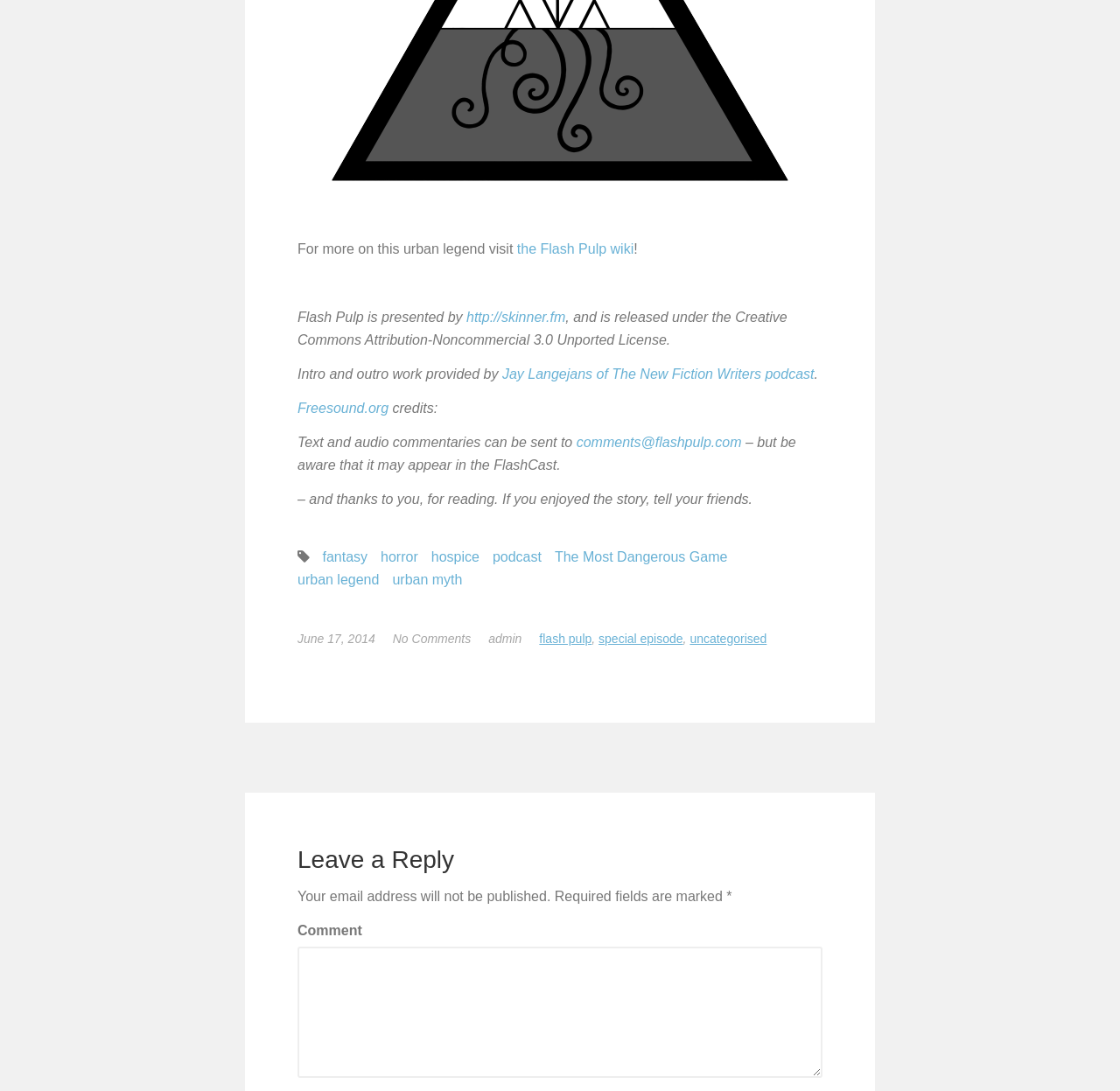Please identify the bounding box coordinates of the clickable region that I should interact with to perform the following instruction: "read more about urban legend". The coordinates should be expressed as four float numbers between 0 and 1, i.e., [left, top, right, bottom].

[0.266, 0.521, 0.339, 0.542]